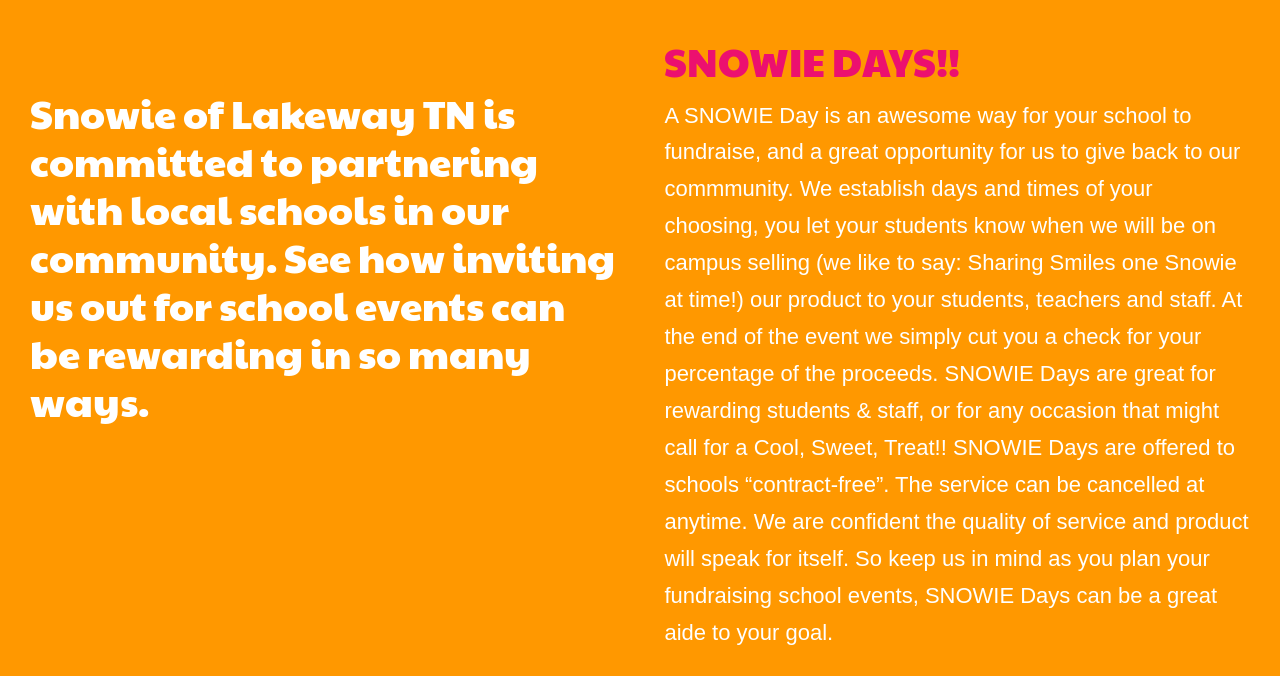Bounding box coordinates are specified in the format (top-left x, top-left y, bottom-right x, bottom-right y). All values are floating point numbers bounded between 0 and 1. Please provide the bounding box coordinate of the region this sentence describes: SOLE Productions

[0.516, 0.858, 0.632, 0.887]